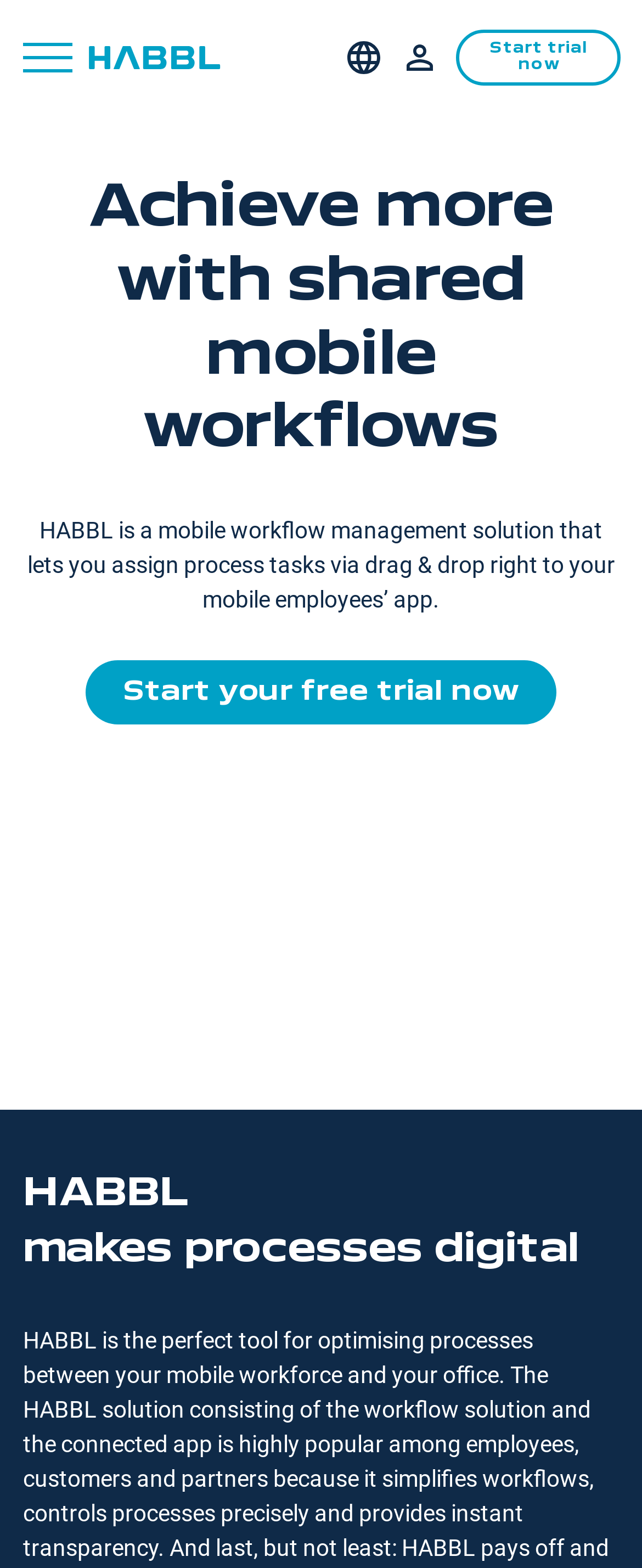Please find the top heading of the webpage and generate its text.

Achieve more with shared mobile workflows